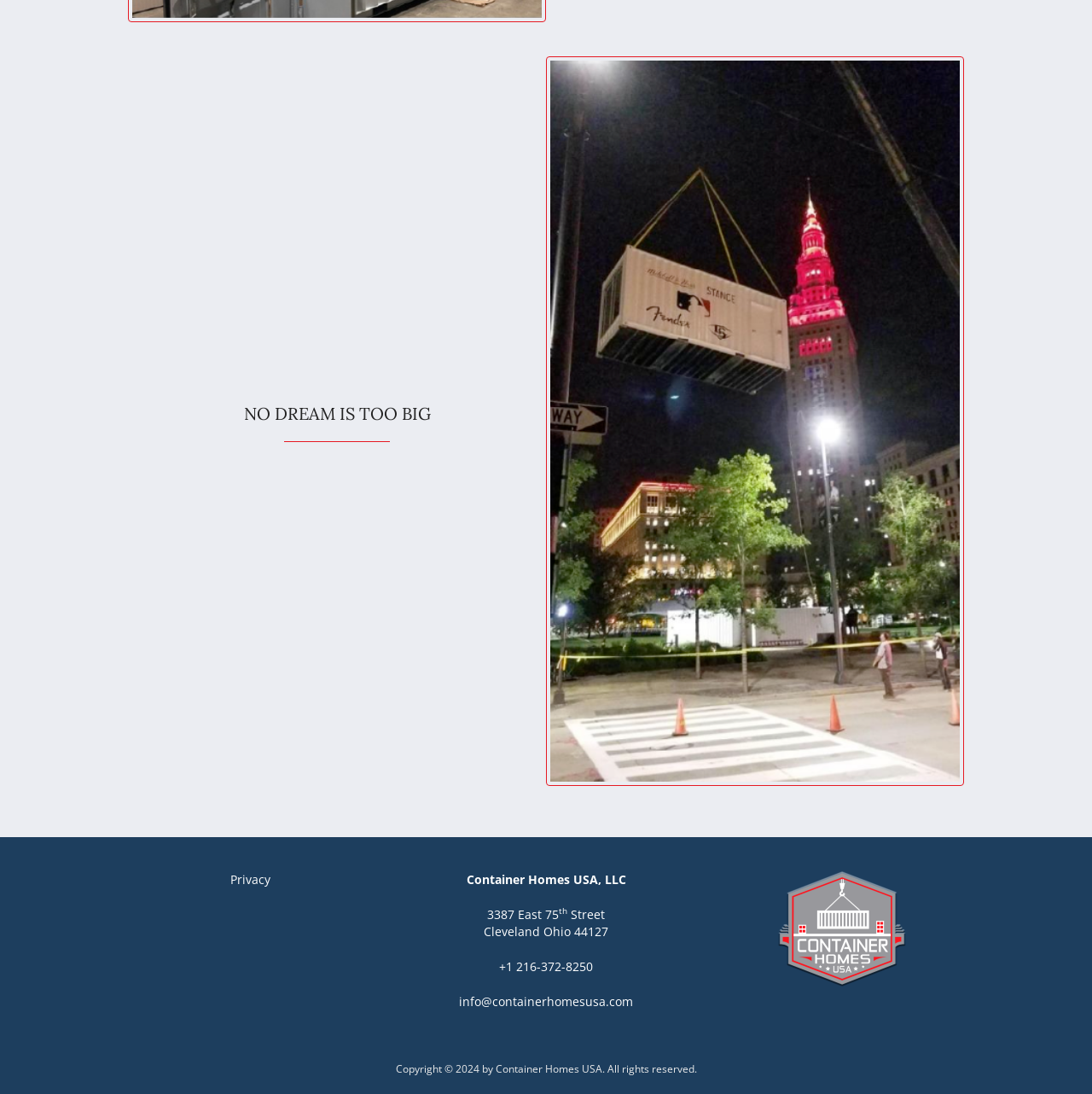What is the company name?
Answer with a single word or phrase, using the screenshot for reference.

Container Homes USA, LLC